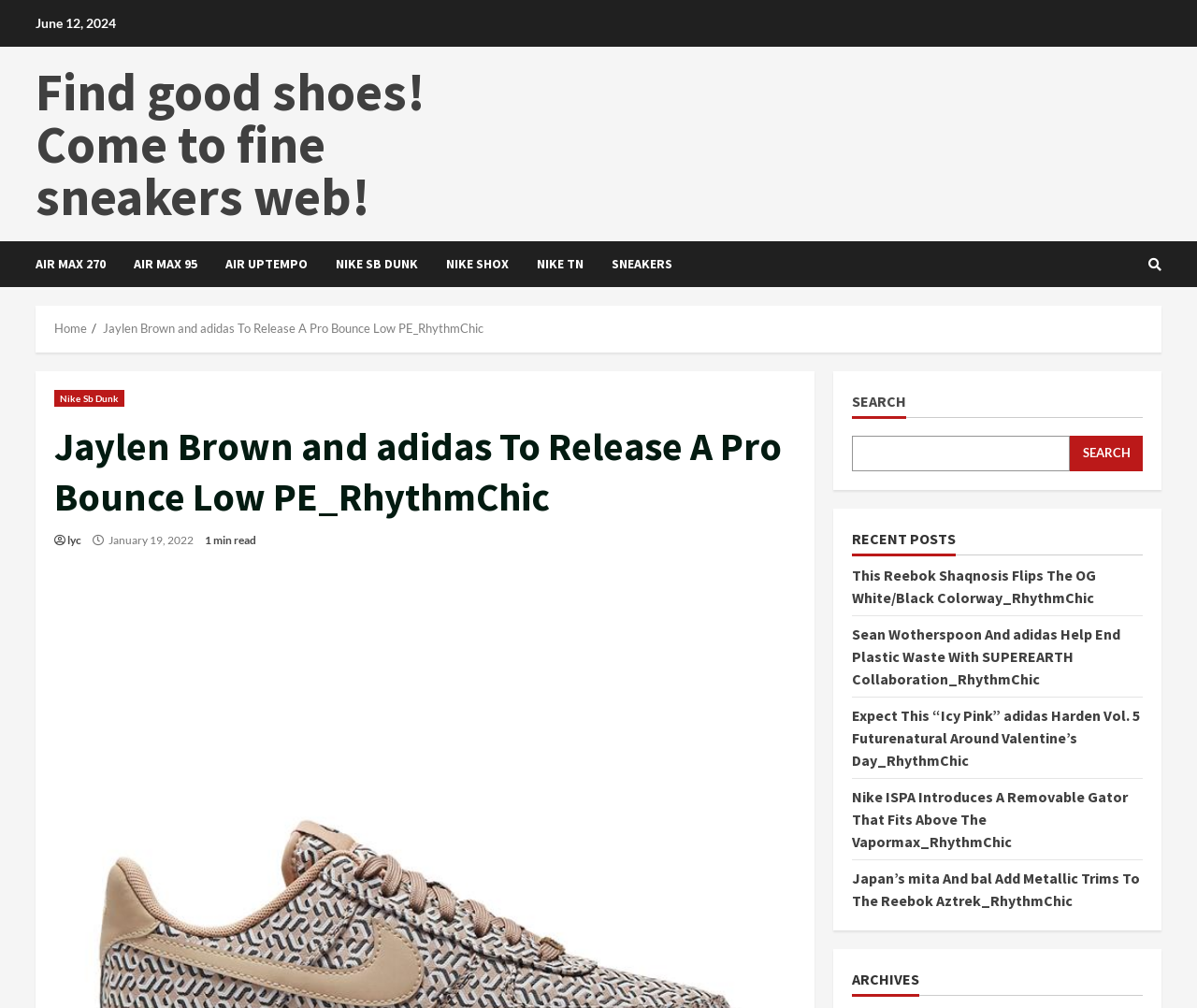Offer a detailed account of what is visible on the webpage.

The webpage appears to be a blog or news website focused on sneakers and footwear. At the top, there is a date "June 12, 2024" and a link to "Find good shoes! Come to fine sneakers web!" which suggests that the website is promoting its content or services.

Below the top section, there is a row of links to different sneaker models, including "AIR MAX 270", "AIR MAX 95", "AIR UPTEMPO", and others, which are likely categories or tags for the website's content.

To the right of the sneaker links, there is a navigation section with breadcrumbs, including links to "Home" and the current page "Jaylen Brown and adidas To Release A Pro Bounce Low PE_RhythmChic". Below the breadcrumbs, there is a header section with a link to "Nike Sb Dunk" and a heading with the same title as the webpage.

The main content of the webpage appears to be an article about Jaylen Brown and adidas releasing a new sneaker model. The article has a heading, a link to "lyc", and two static text elements with the date "January 19, 2022" and the text "1 min read".

To the right of the article, there is a search section with a search box and a button. Below the search section, there is a heading "RECENT POSTS" followed by a list of links to recent articles, including "This Reebok Shaqnosis Flips The OG White/Black Colorway_RhythmChic" and others.

At the bottom of the webpage, there is a heading "ARCHIVES" which suggests that the website has a large collection of archived content.